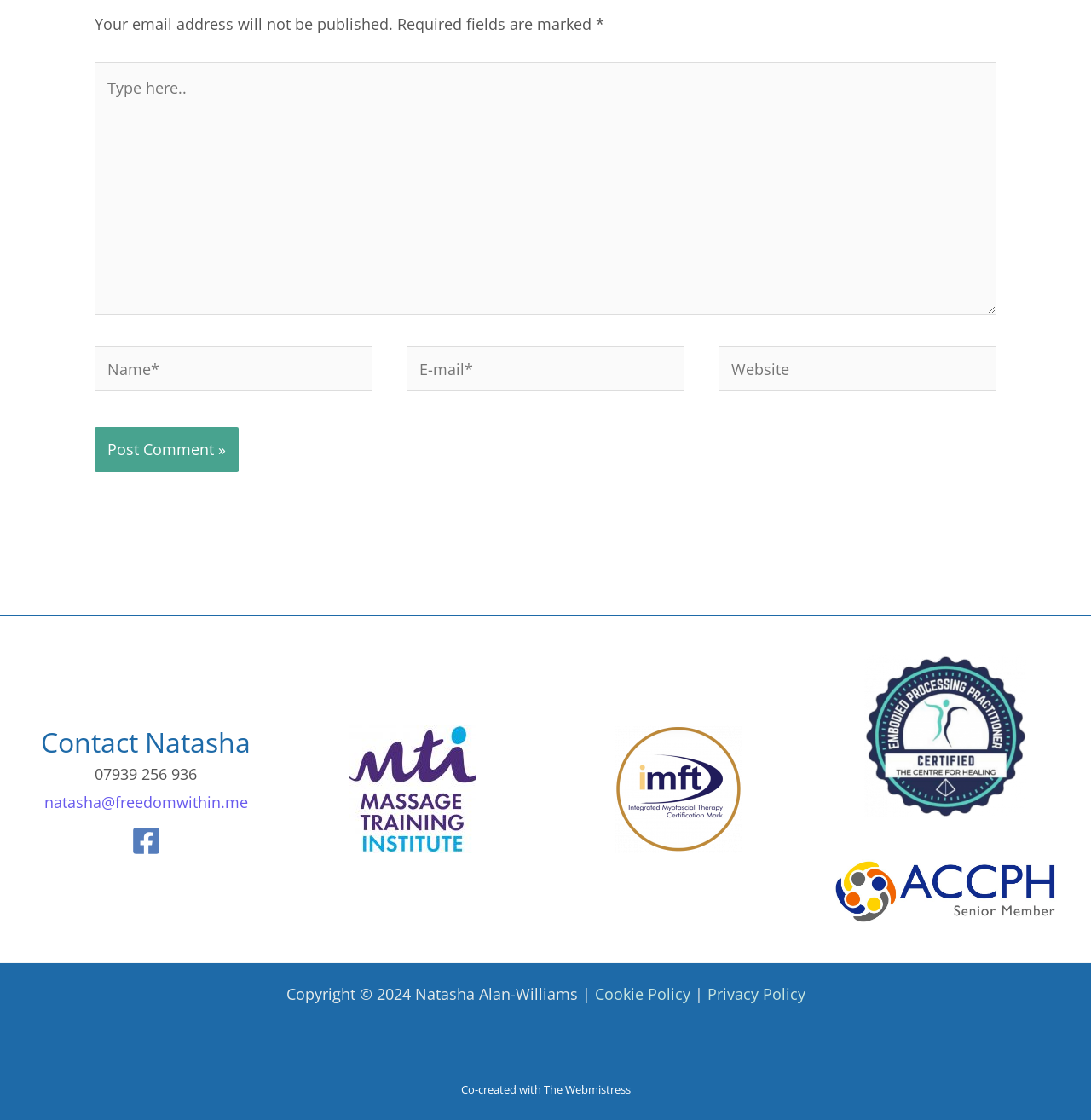Could you indicate the bounding box coordinates of the region to click in order to complete this instruction: "Visit Natasha's Facebook page".

[0.12, 0.738, 0.147, 0.764]